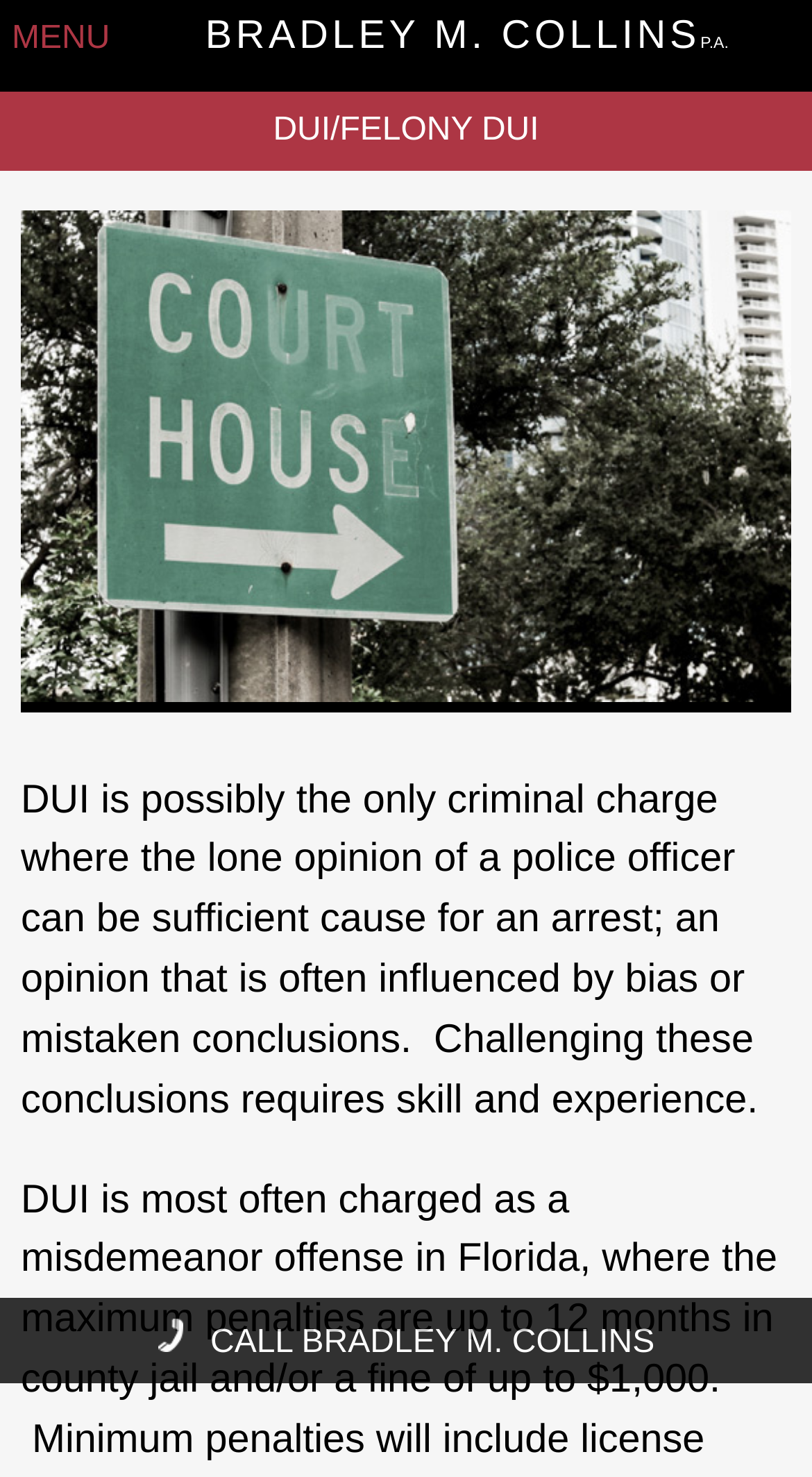Provide a brief response using a word or short phrase to this question:
What is the image 'Felony Dui' related to?

DUI